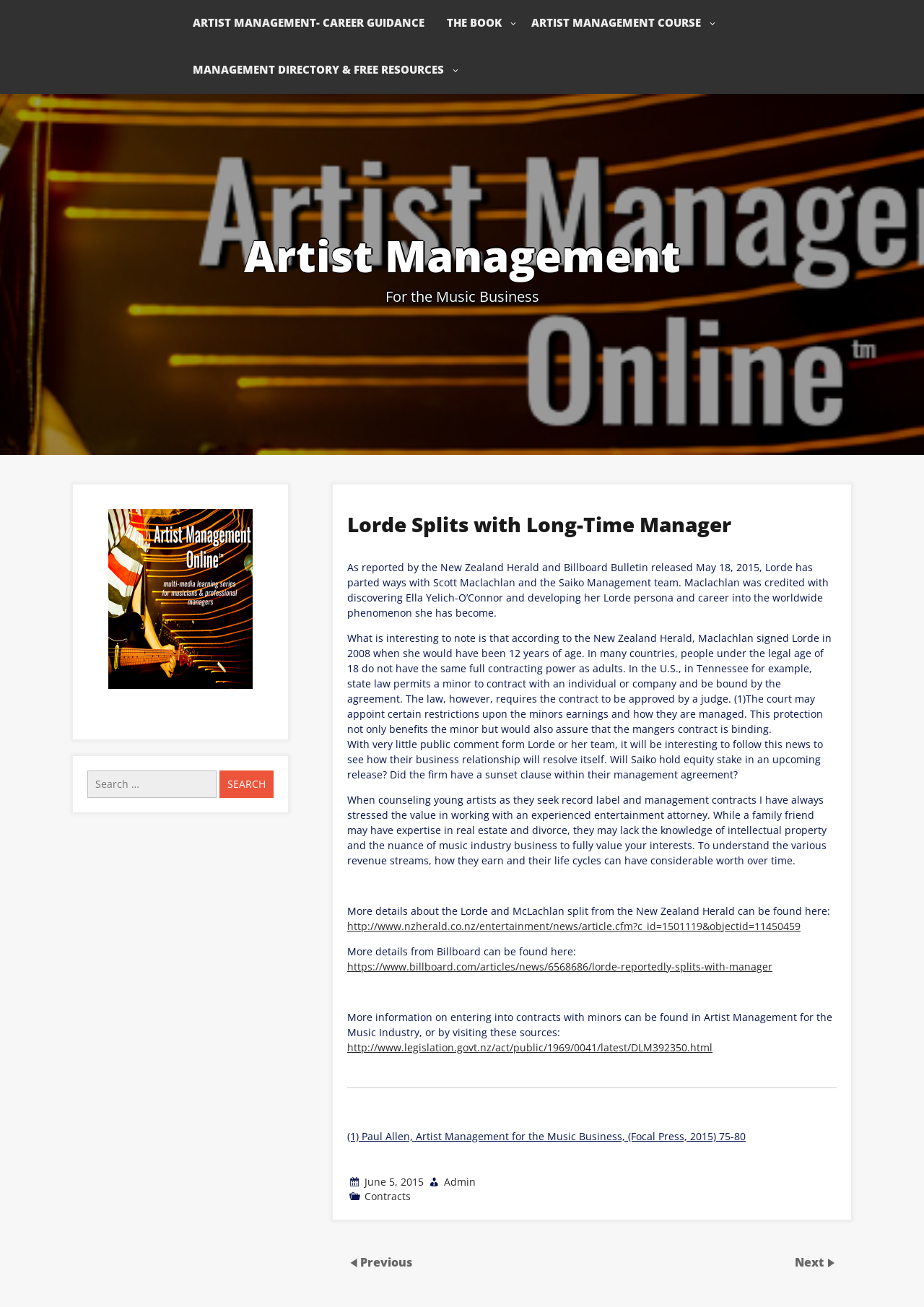Point out the bounding box coordinates of the section to click in order to follow this instruction: "Search for something".

[0.095, 0.59, 0.234, 0.611]